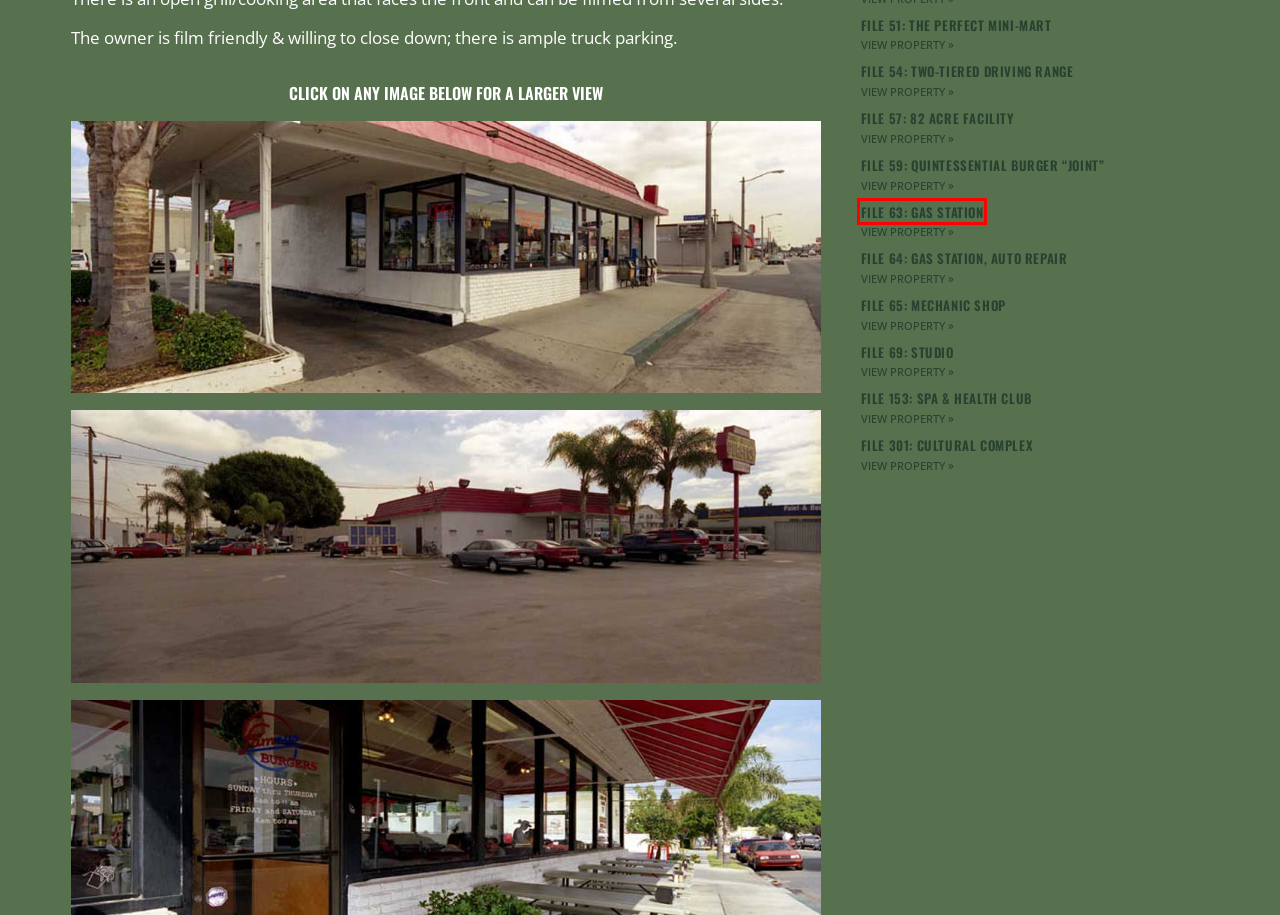You have a screenshot of a webpage with a red bounding box around a UI element. Determine which webpage description best matches the new webpage that results from clicking the element in the bounding box. Here are the candidates:
A. File 64: Gas Station, Auto Repair – Plan A Locations
B. File 63: Gas Station – Plan A Locations
C. File 51: The Perfect Mini-mart – Plan A Locations
D. File 301: Cultural Complex – Plan A Locations
E. File 153: Spa & Health Club – Plan A Locations
F. File 69: Studio – Plan A Locations
G. File 57: 82 Acre Facility – Plan A Locations
H. File 54: Two-tiered Driving Range – Plan A Locations

B